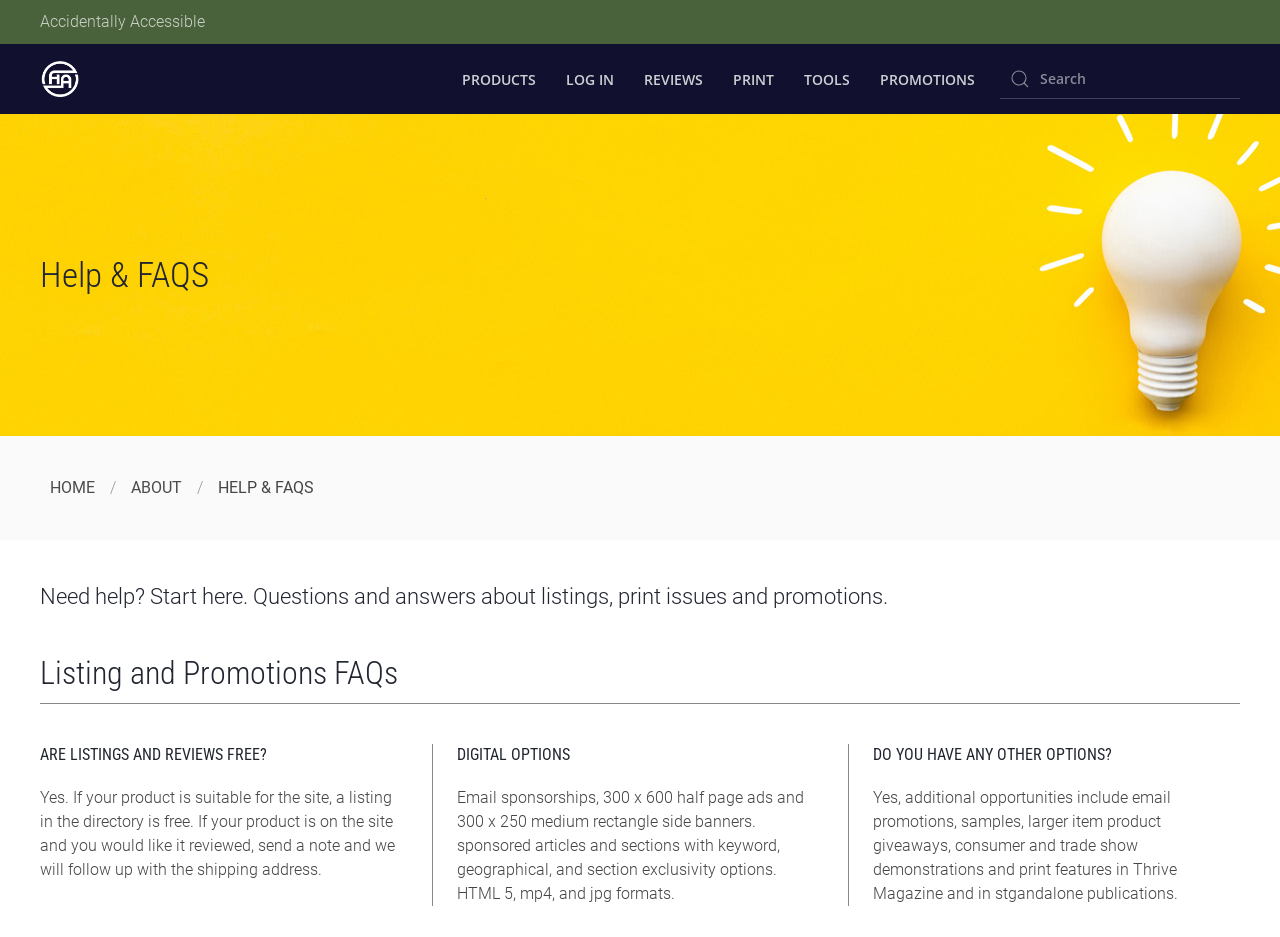Predict the bounding box coordinates of the UI element that matches this description: "Log In". The coordinates should be in the format [left, top, right, bottom] with each value between 0 and 1.

[0.442, 0.047, 0.48, 0.122]